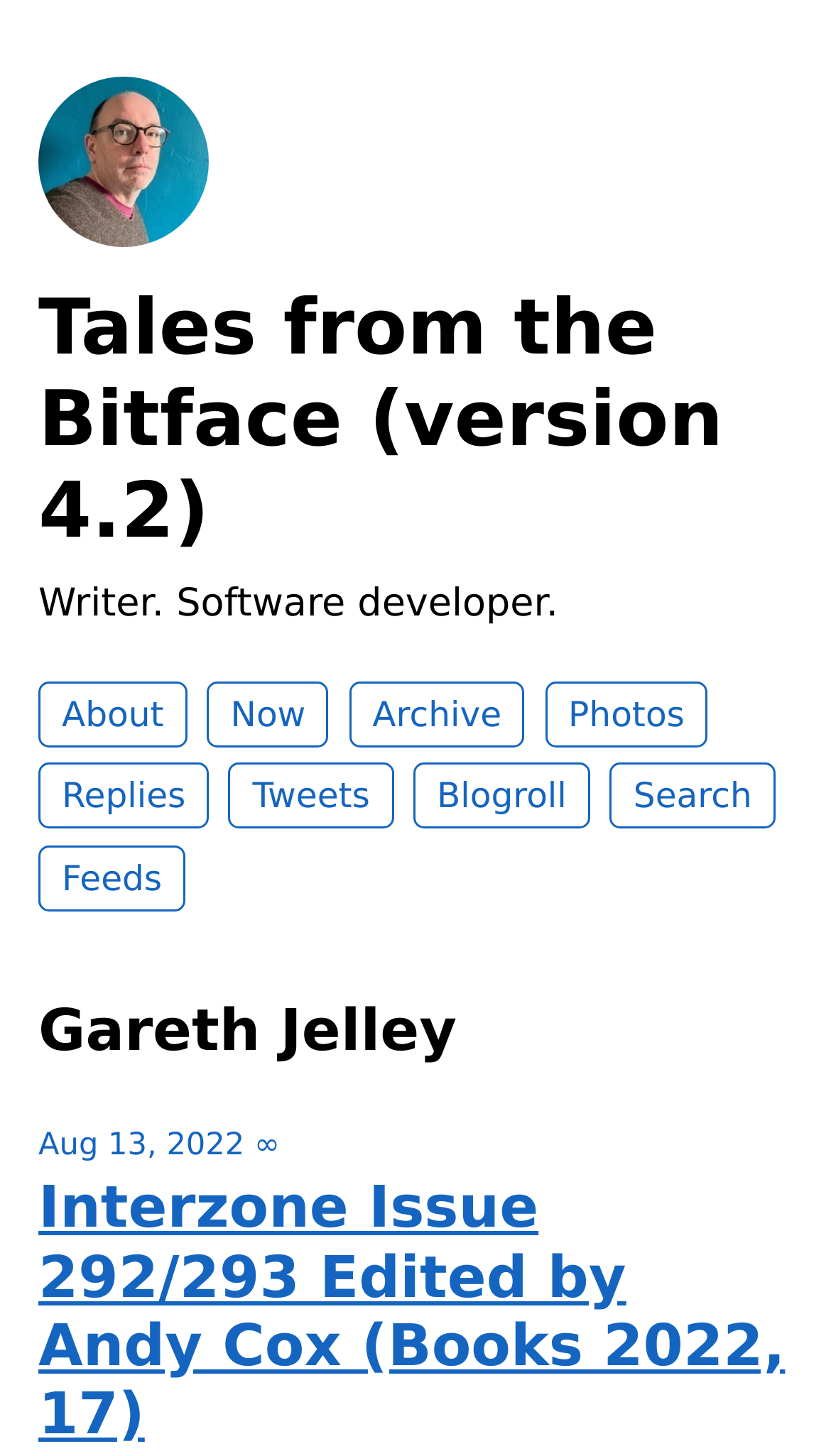Can you find the bounding box coordinates of the area I should click to execute the following instruction: "Check January 2021"?

None